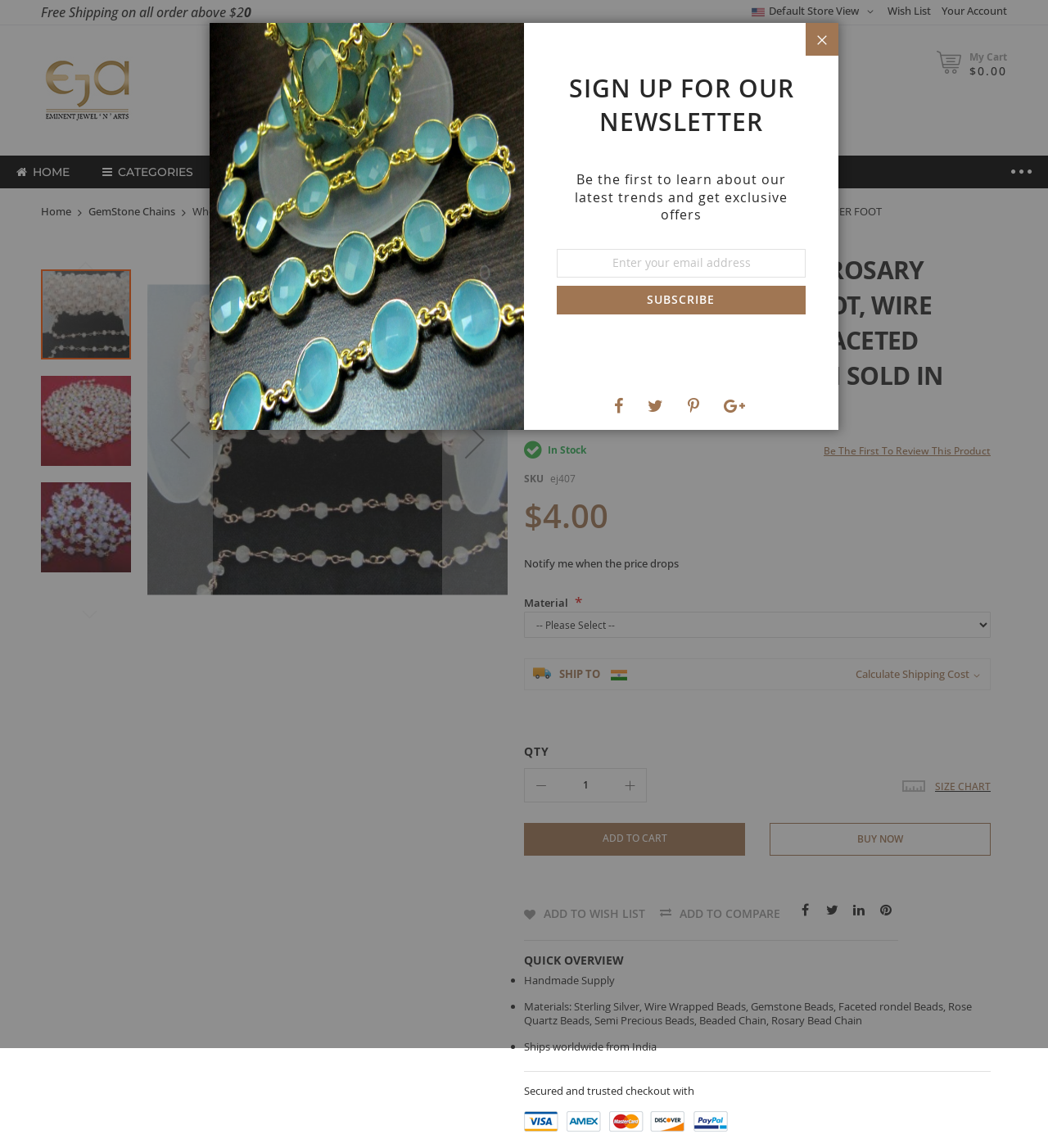Please find and report the bounding box coordinates of the element to click in order to perform the following action: "Search entire store here...". The coordinates should be expressed as four float numbers between 0 and 1, in the format [left, top, right, bottom].

[0.38, 0.049, 0.498, 0.062]